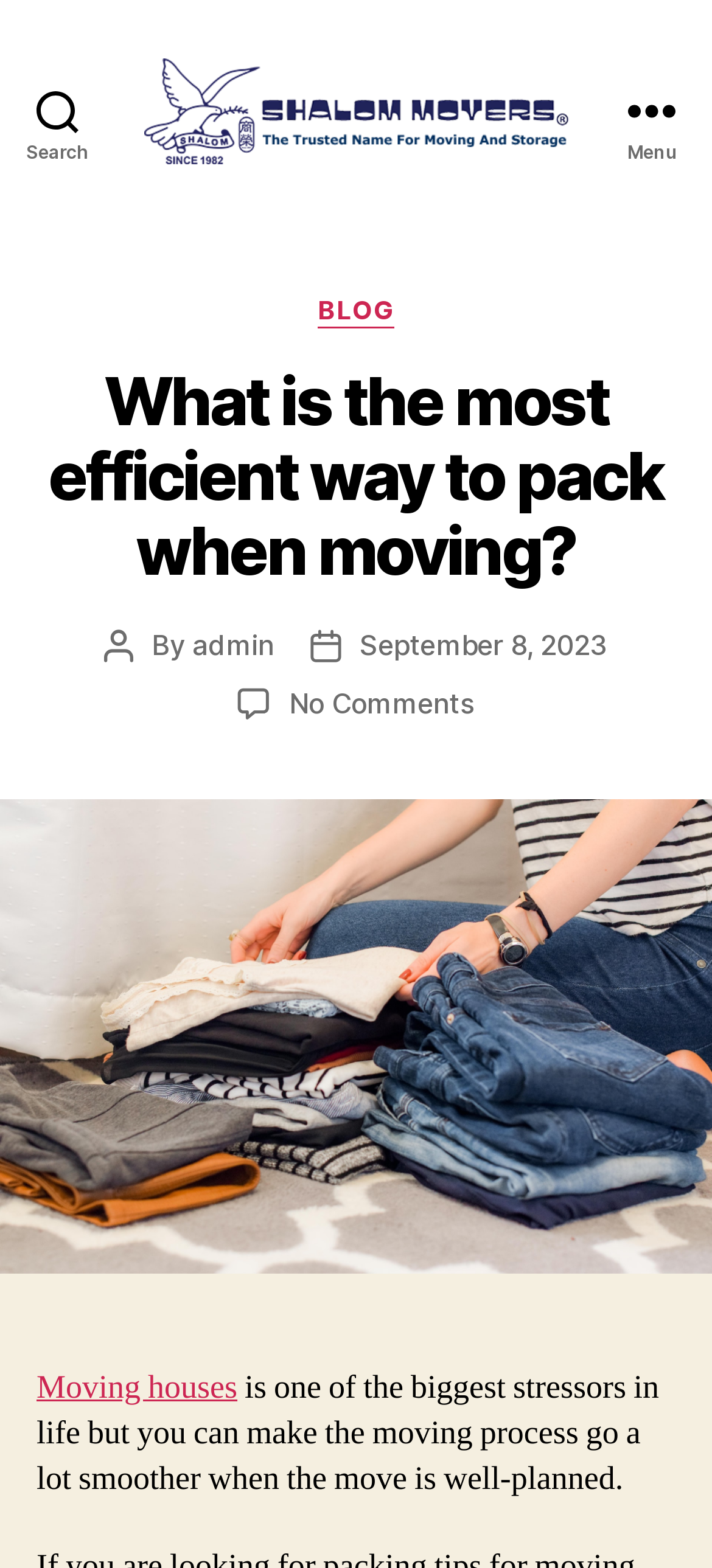Refer to the screenshot and give an in-depth answer to this question: What is the topic of the blog post?

The topic of the blog post can be determined by reading the heading 'What is the most efficient way to pack when moving?' which is a prominent element on the webpage.